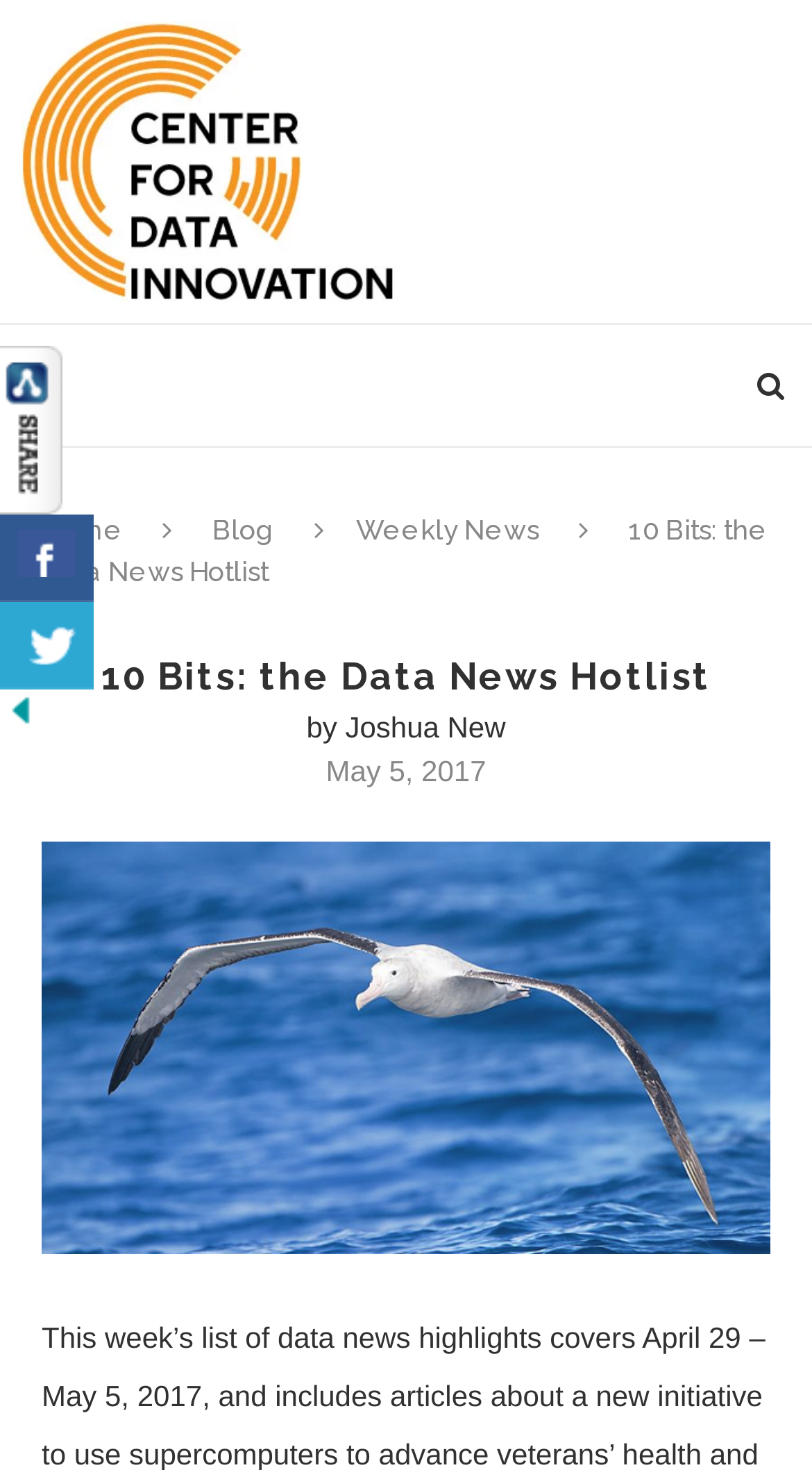Please give a concise answer to this question using a single word or phrase: 
What is the name of the organization behind this webpage?

Center for Data Innovation